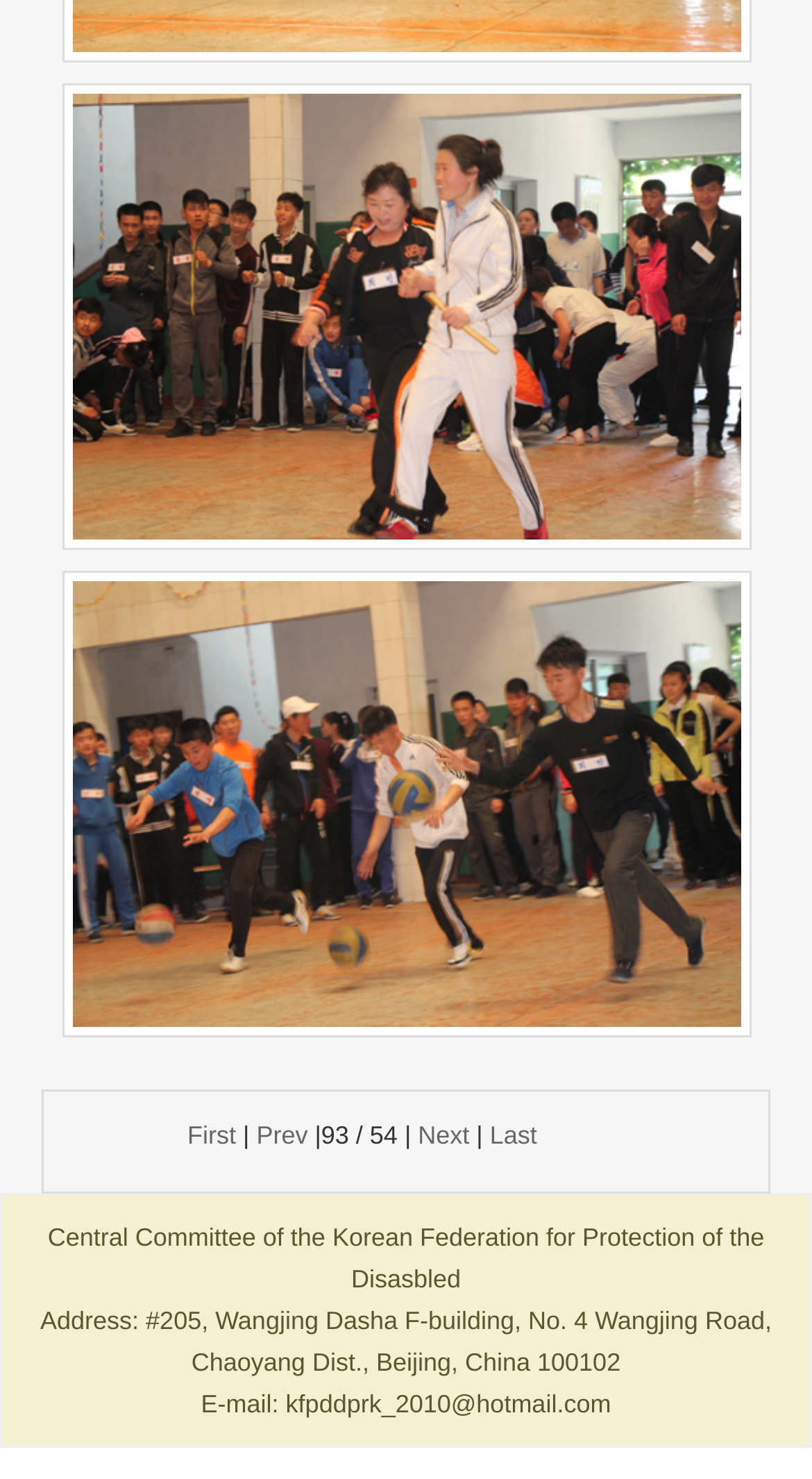What is the address of the organization?
Refer to the screenshot and respond with a concise word or phrase.

#205, Wangjing Dasha F-building, No. 4 Wangjing Road, Chaoyang Dist., Beijing, China 100102